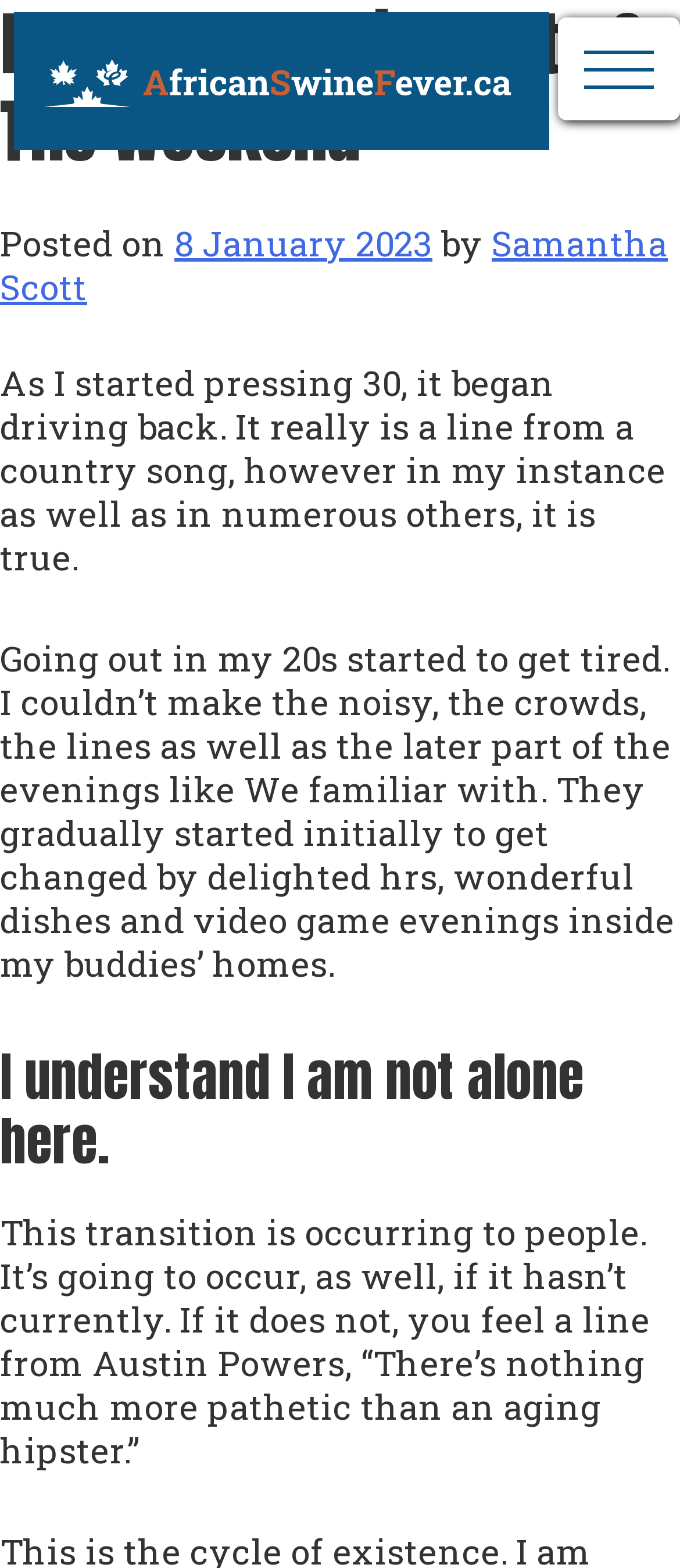What is the date of the post?
Look at the image and provide a short answer using one word or a phrase.

8 January 2023